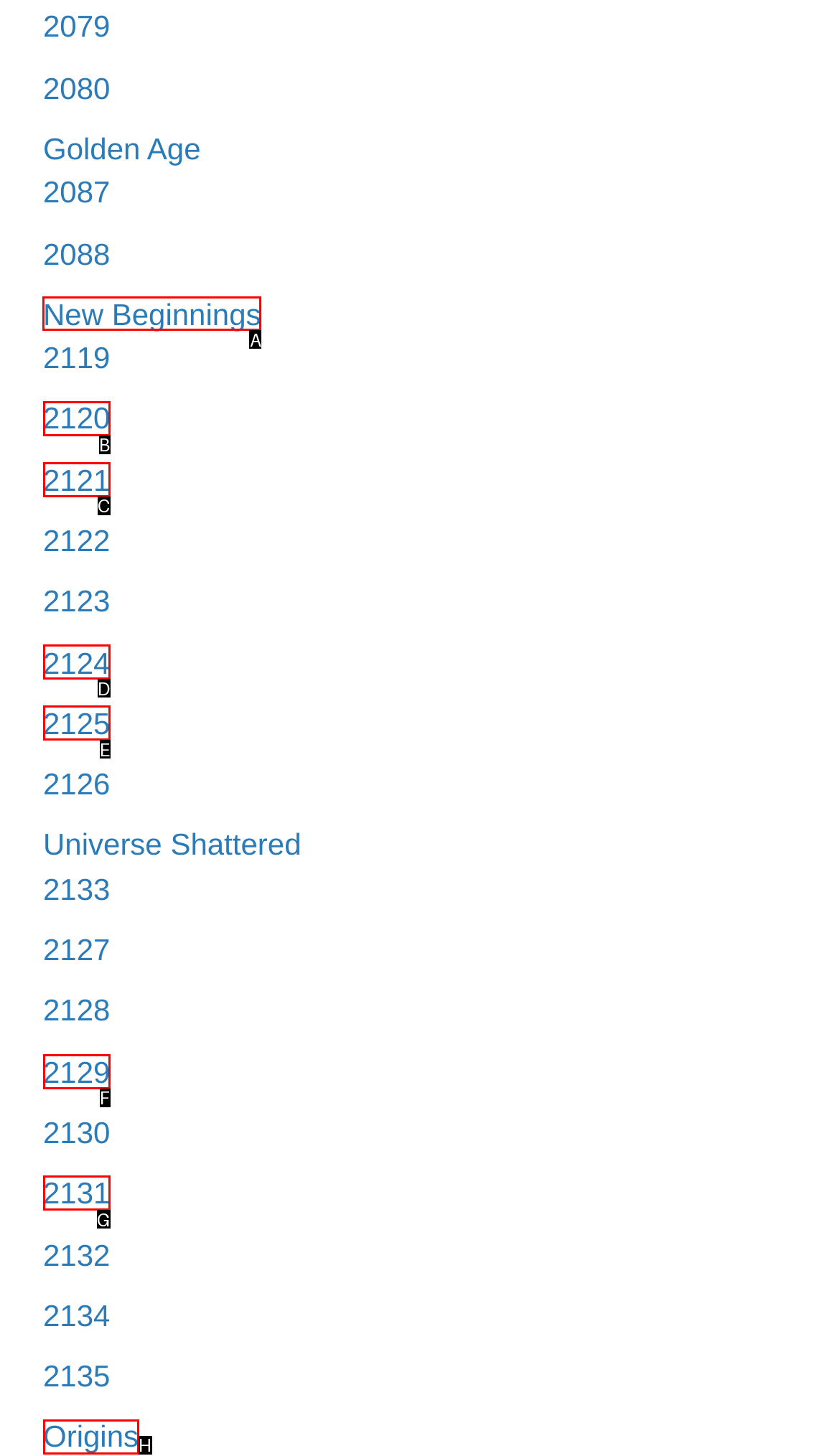From the given options, tell me which letter should be clicked to complete this task: visit New Beginnings
Answer with the letter only.

A